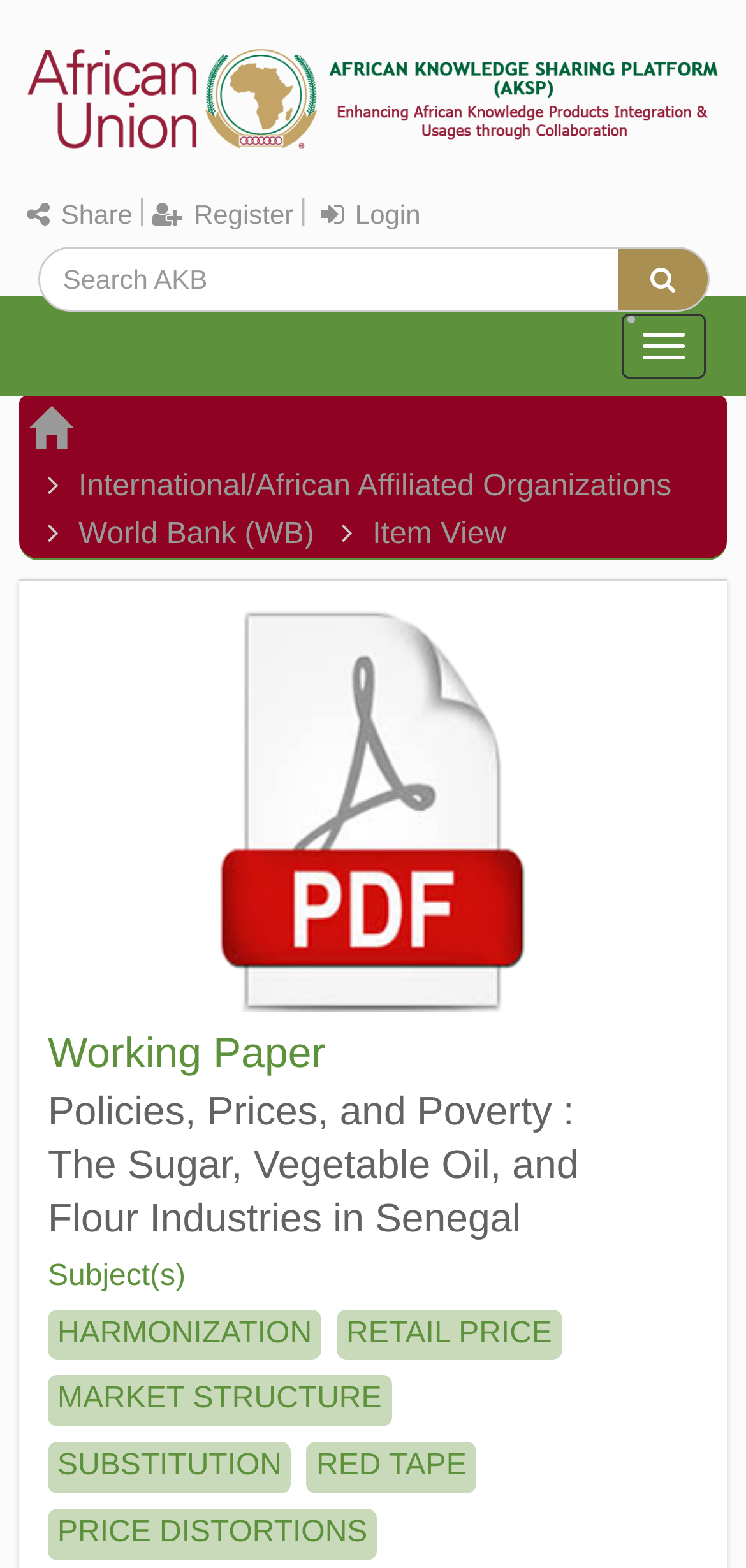Kindly provide the bounding box coordinates of the section you need to click on to fulfill the given instruction: "Read the Working Paper".

[0.064, 0.657, 0.814, 0.686]